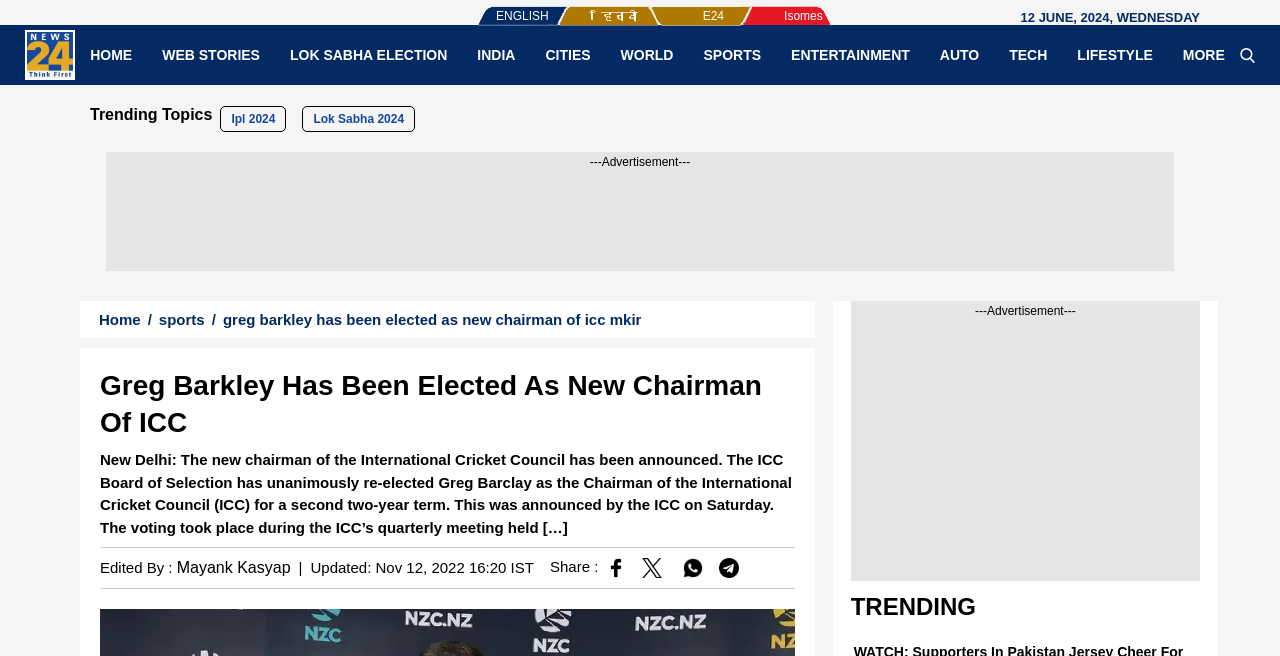What is the name of the cricket council mentioned in the article?
Carefully examine the image and provide a detailed answer to the question.

I found the name of the cricket council mentioned in the article by reading the heading 'Greg Barkley Has Been Elected As New Chairman Of ICC' and the subsequent text which mentions the ICC Board of Selection.